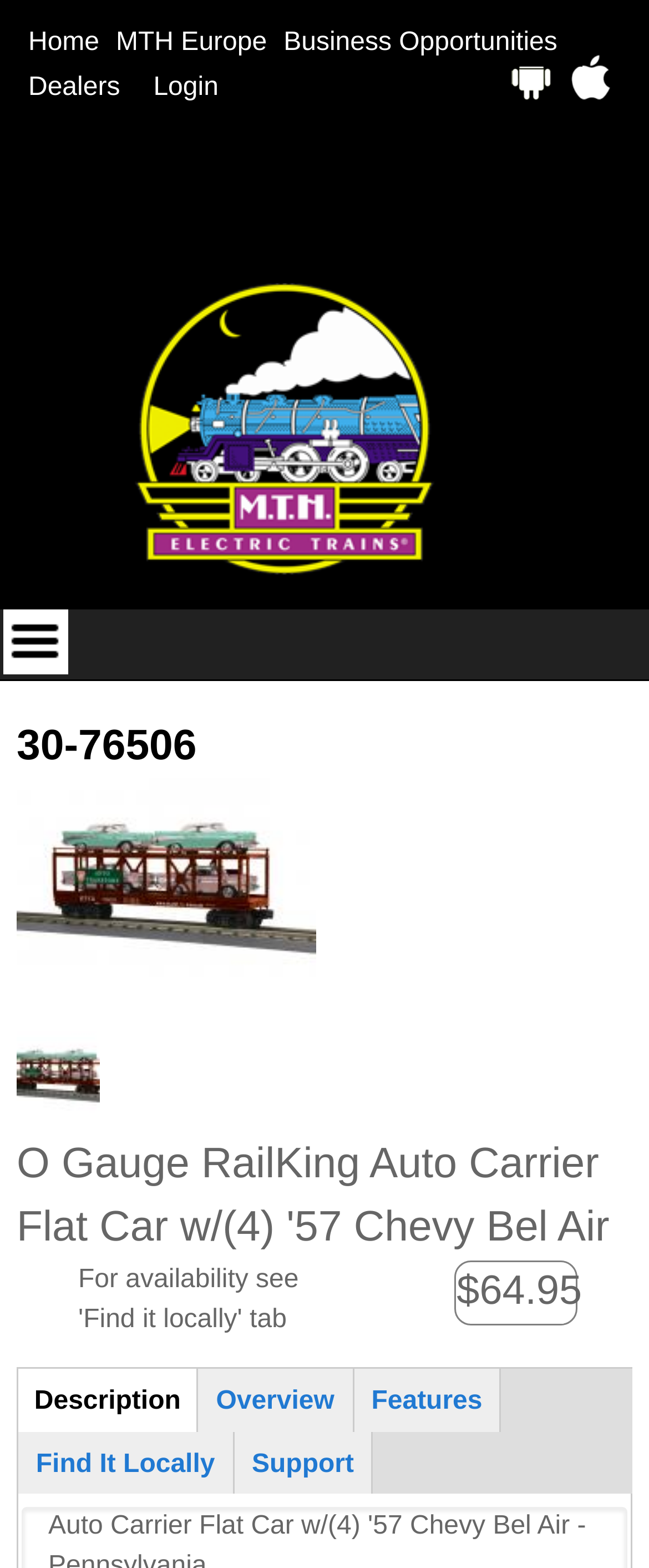Find the coordinates for the bounding box of the element with this description: "Specials".

None